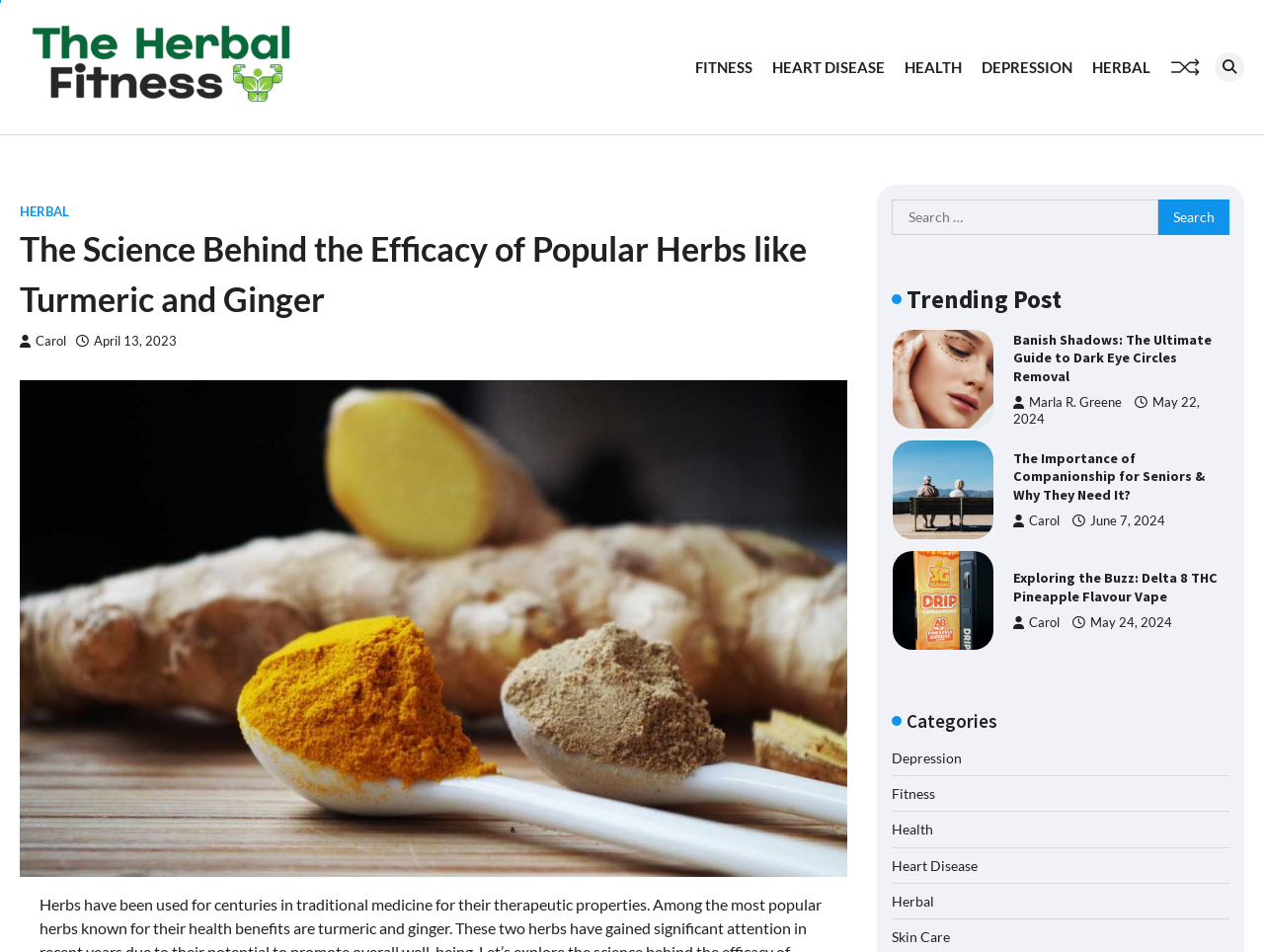Identify and extract the main heading of the webpage.

The Science Behind the Efficacy of Popular Herbs like Turmeric and Ginger